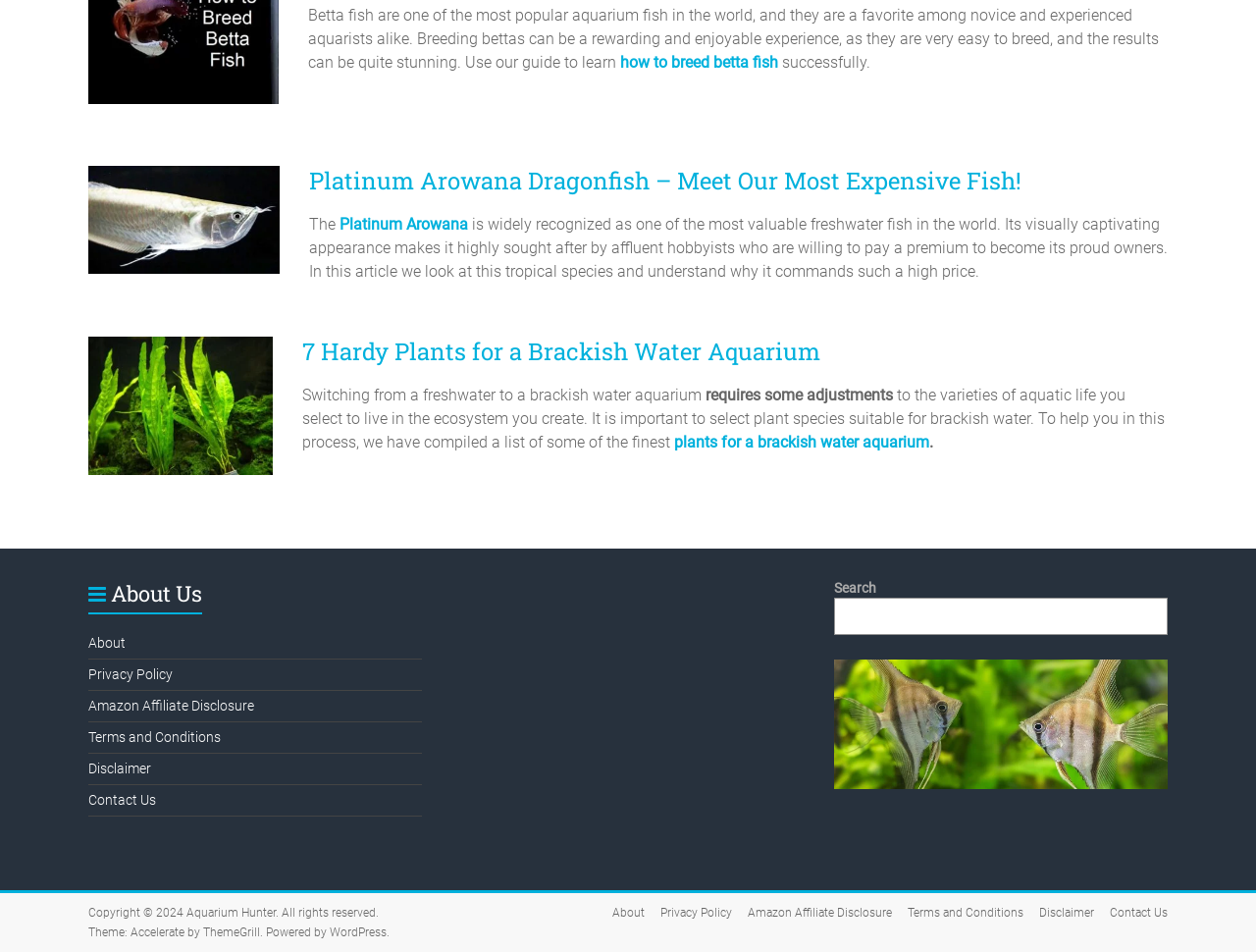Refer to the image and offer a detailed explanation in response to the question: What is the name of the expensive fish?

The webpage mentions a fish called Platinum Arowana, which is described as one of the most valuable freshwater fish in the world, and its visually captivating appearance makes it highly sought after by affluent hobbyists.